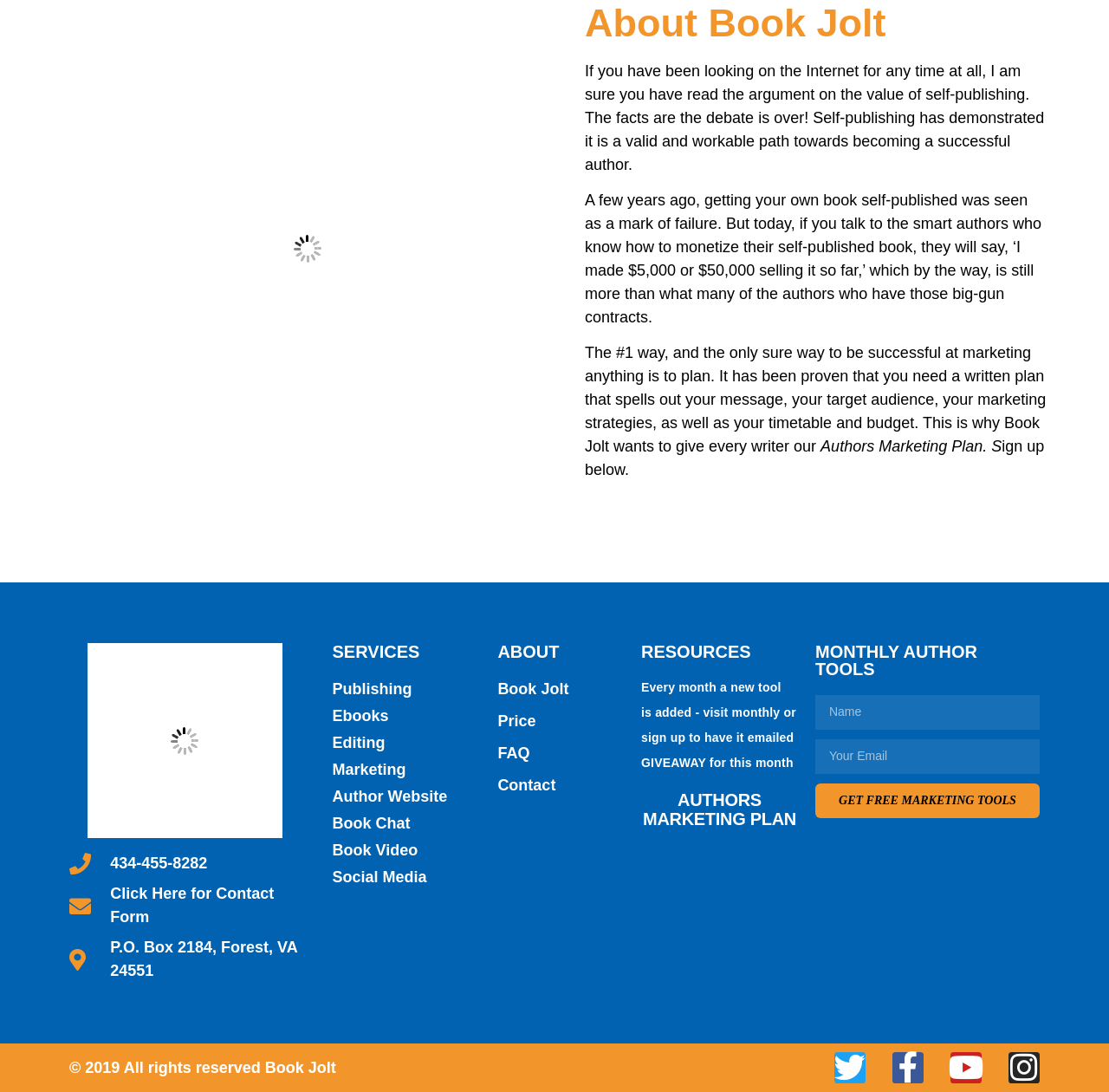How can authors get free marketing tools?
Please provide a single word or phrase as your answer based on the screenshot.

By signing up